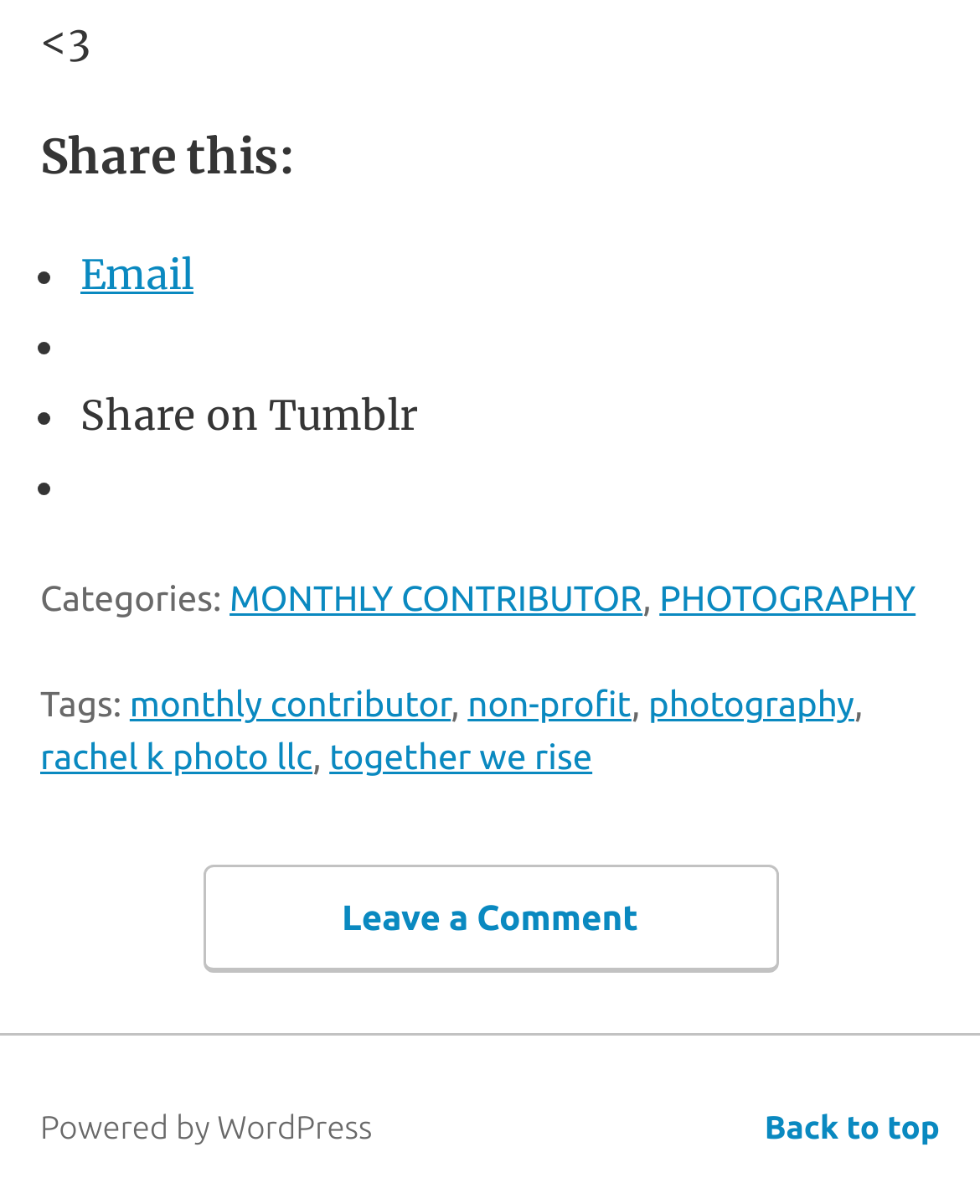Please locate the bounding box coordinates of the element's region that needs to be clicked to follow the instruction: "View monthly contributor posts". The bounding box coordinates should be provided as four float numbers between 0 and 1, i.e., [left, top, right, bottom].

[0.234, 0.481, 0.656, 0.514]